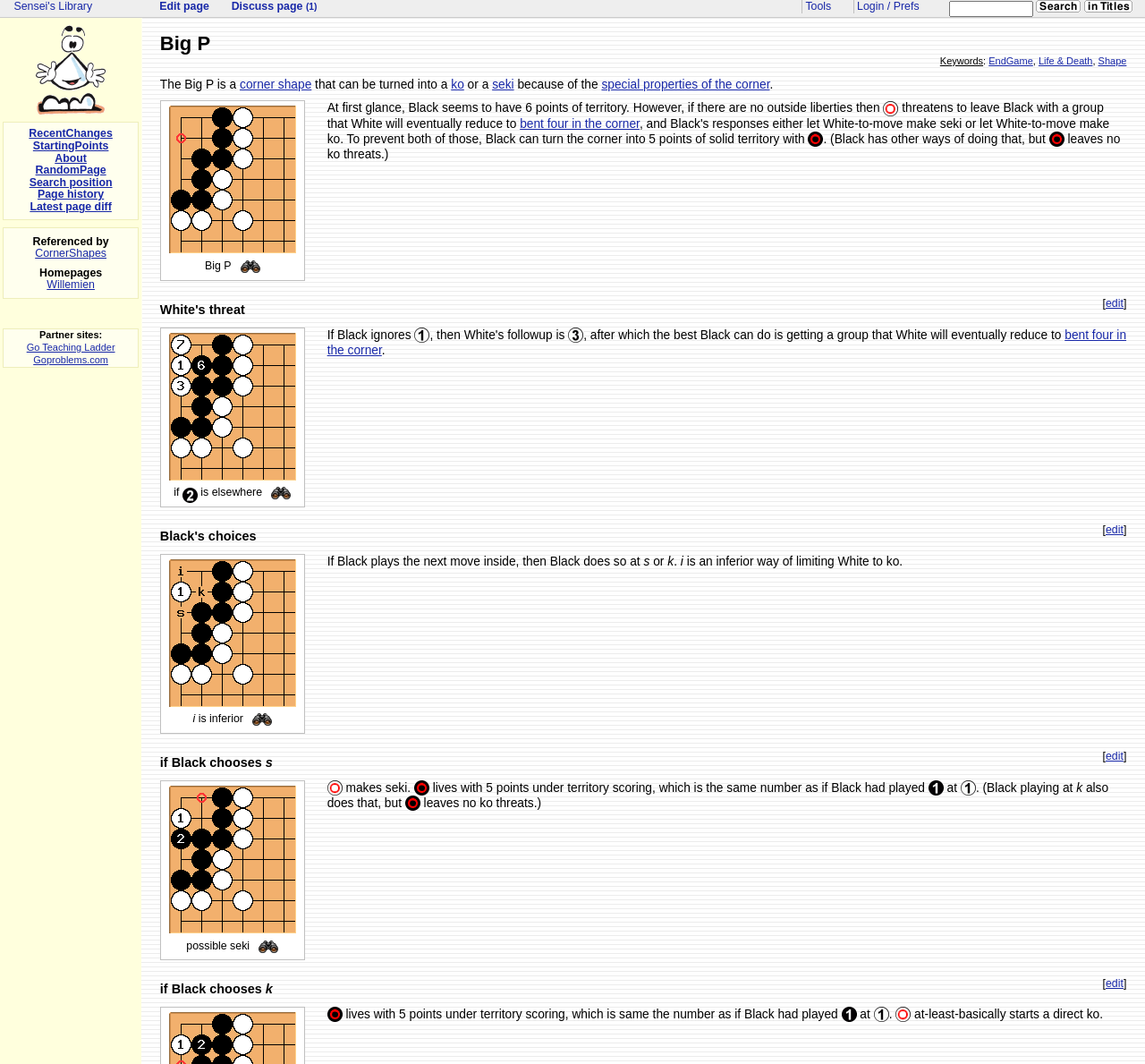Please determine the bounding box coordinates of the element to click in order to execute the following instruction: "Search position". The coordinates should be four float numbers between 0 and 1, specified as [left, top, right, bottom].

[0.21, 0.241, 0.227, 0.26]